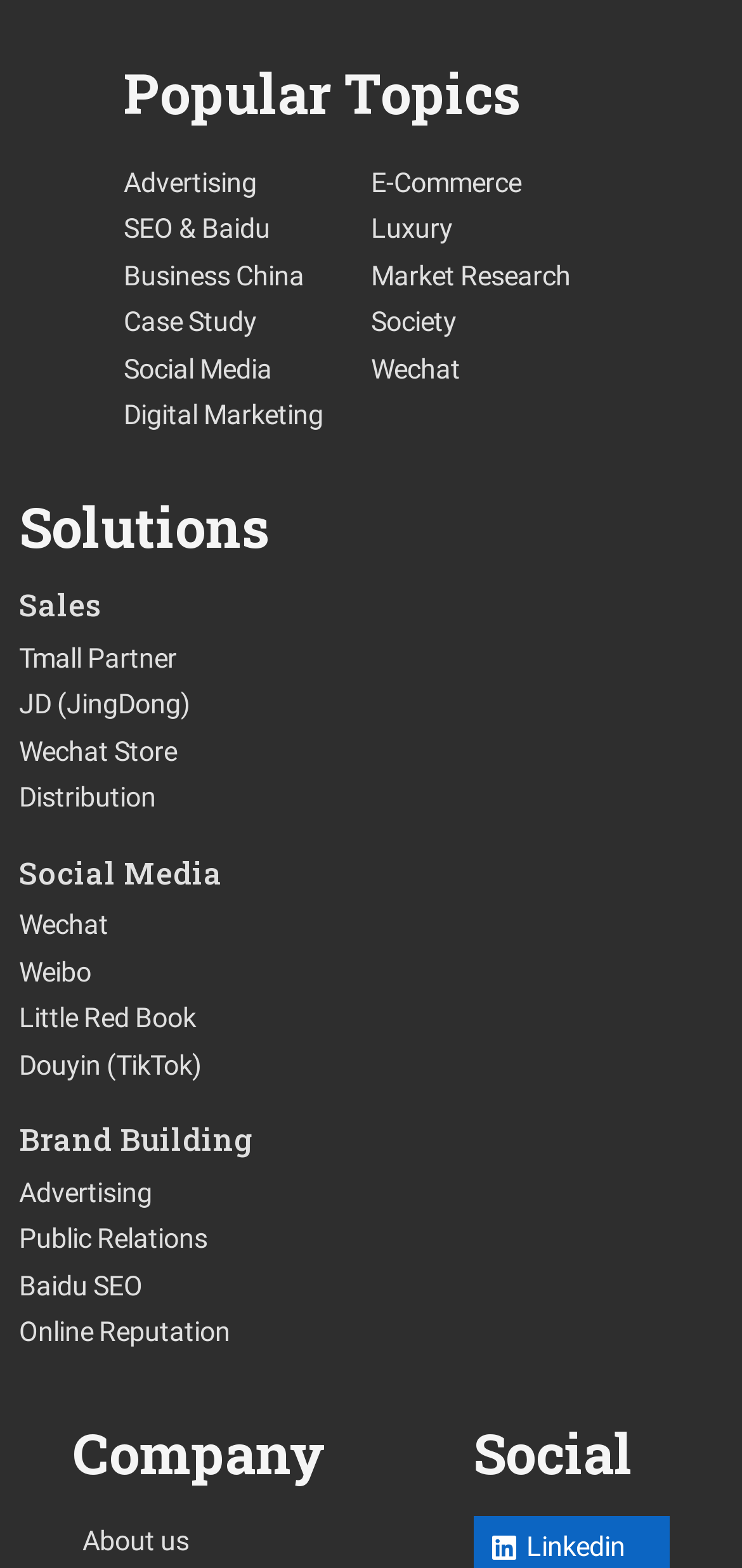Extract the bounding box coordinates for the described element: "input value="Search..." name="keywords" title="Search..."". The coordinates should be represented as four float numbers between 0 and 1: [left, top, right, bottom].

None